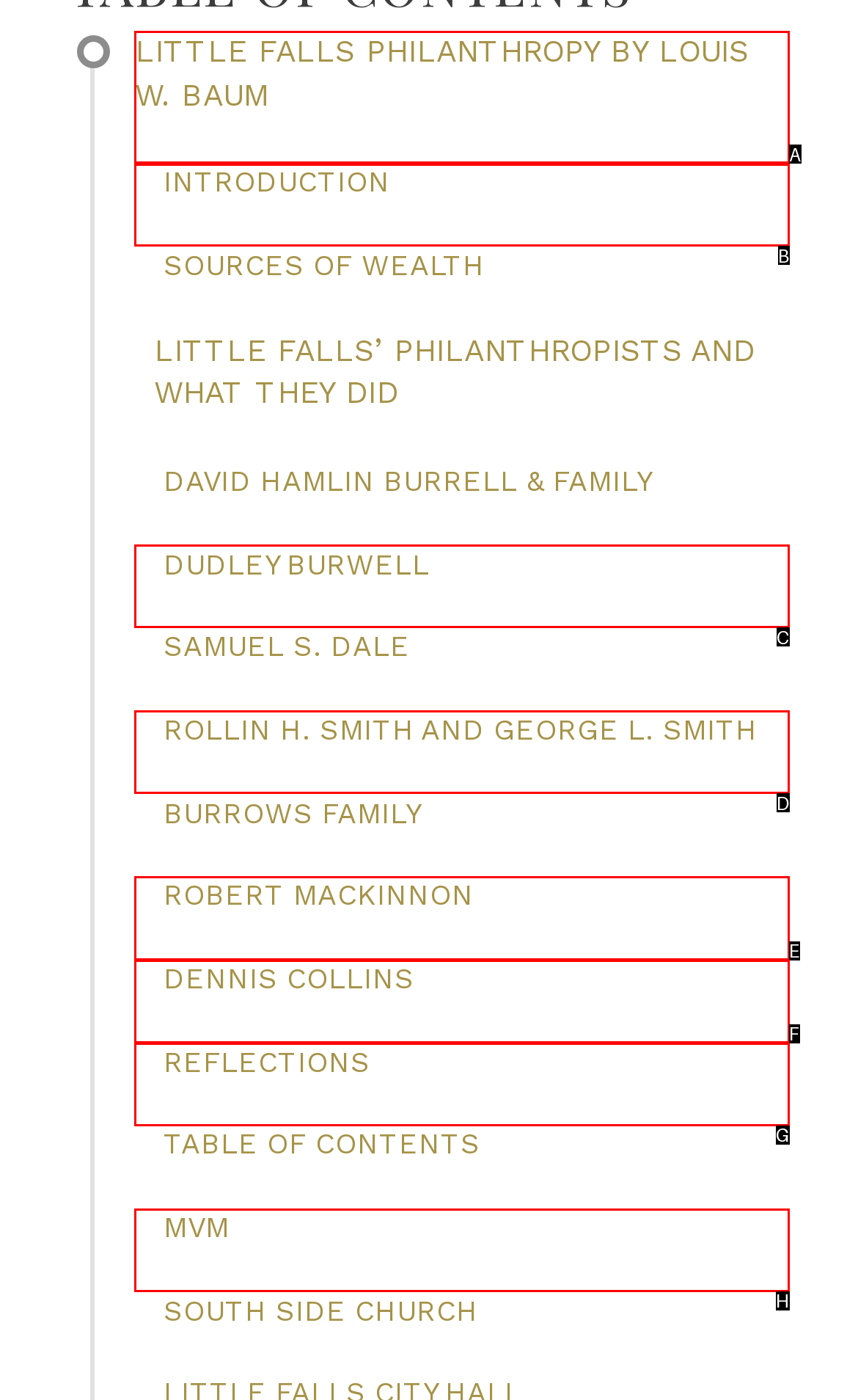What letter corresponds to the UI element to complete this task: View INTRODUCTION
Answer directly with the letter.

B